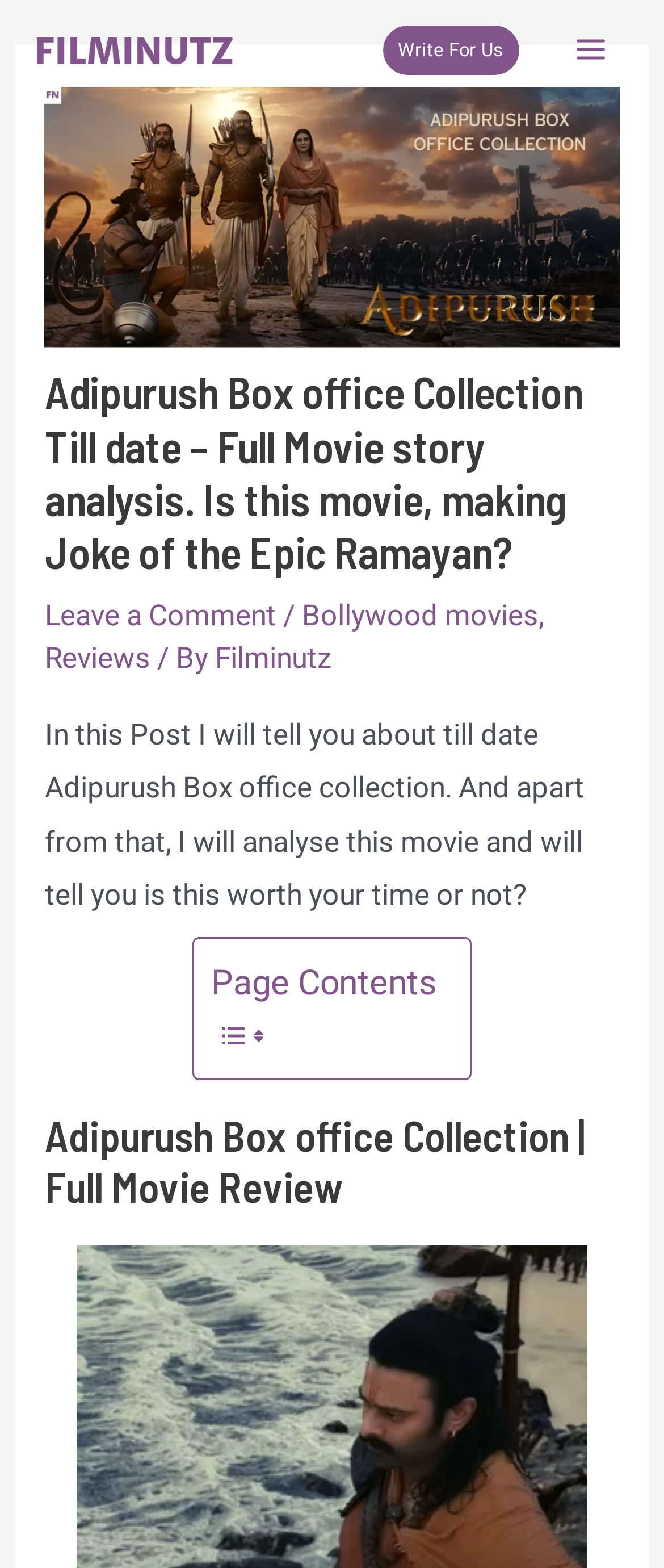What type of movies does the website review?
With the help of the image, please provide a detailed response to the question.

The type of movies reviewed by the website can be found in the link 'Bollywood movies' which is part of the breadcrumbs navigation.